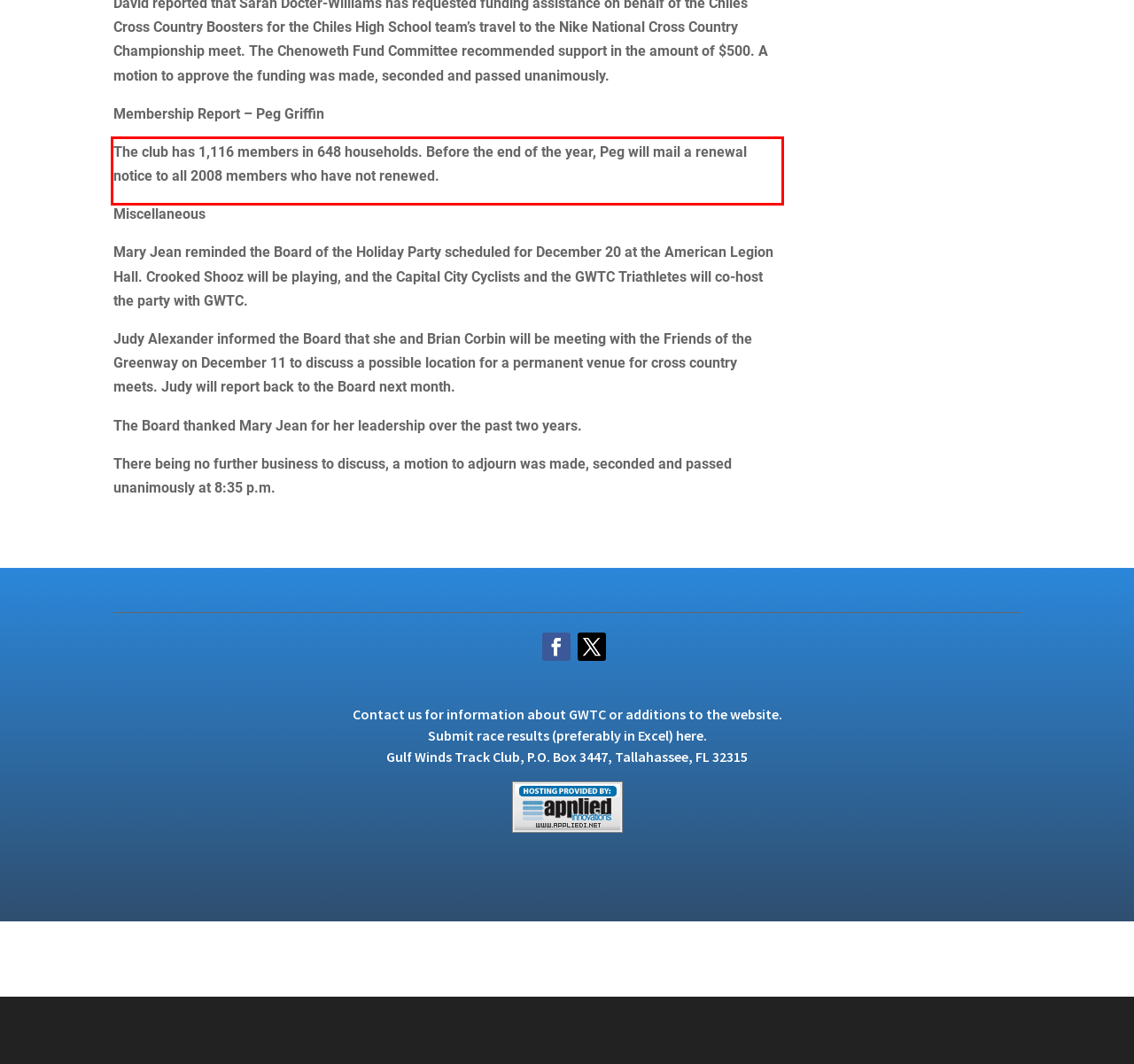Examine the screenshot of the webpage, locate the red bounding box, and perform OCR to extract the text contained within it.

The club has 1,116 members in 648 households. Before the end of the year, Peg will mail a renewal notice to all 2008 members who have not renewed.